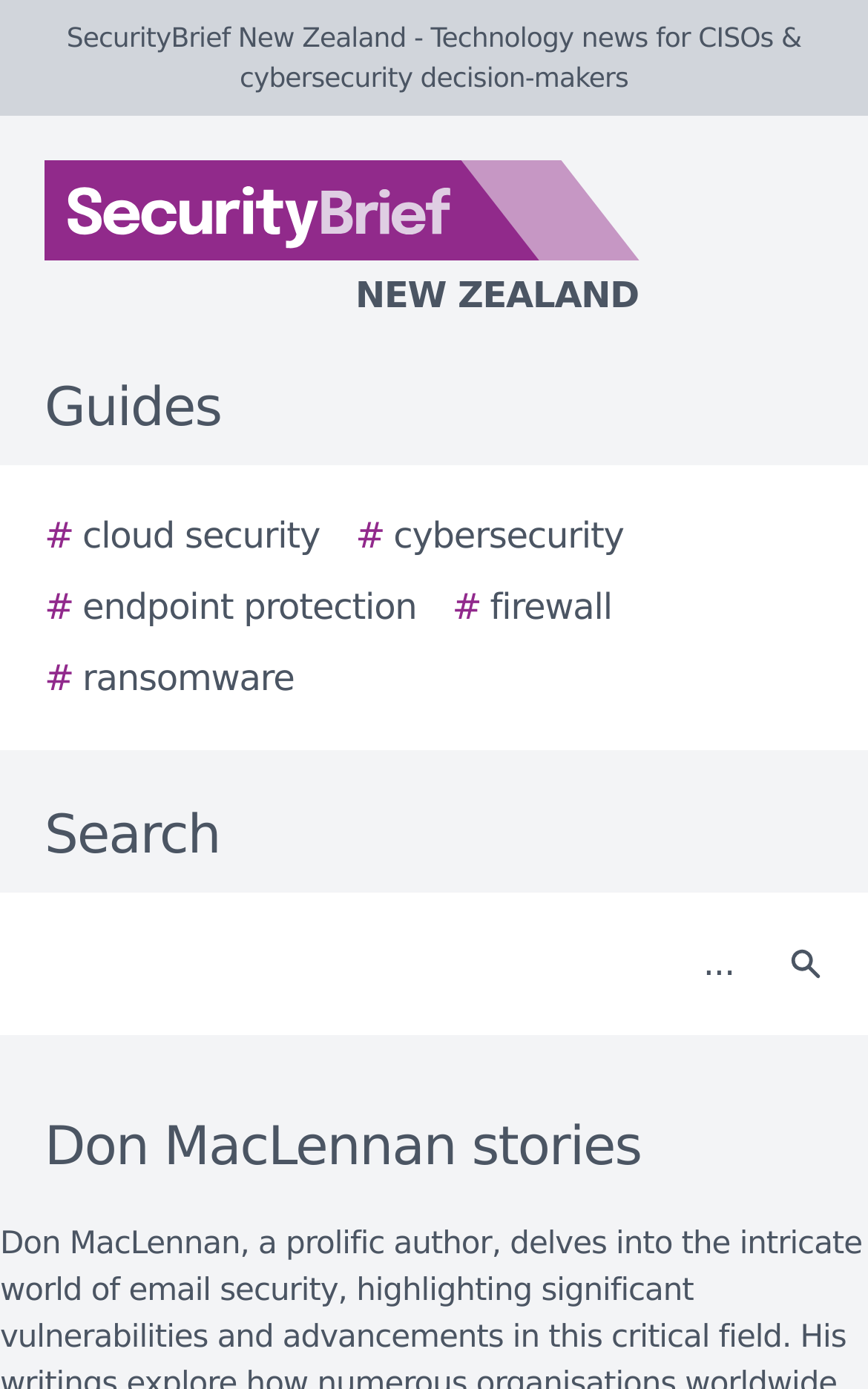What is the purpose of the textbox?
Answer the question with a single word or phrase, referring to the image.

Search